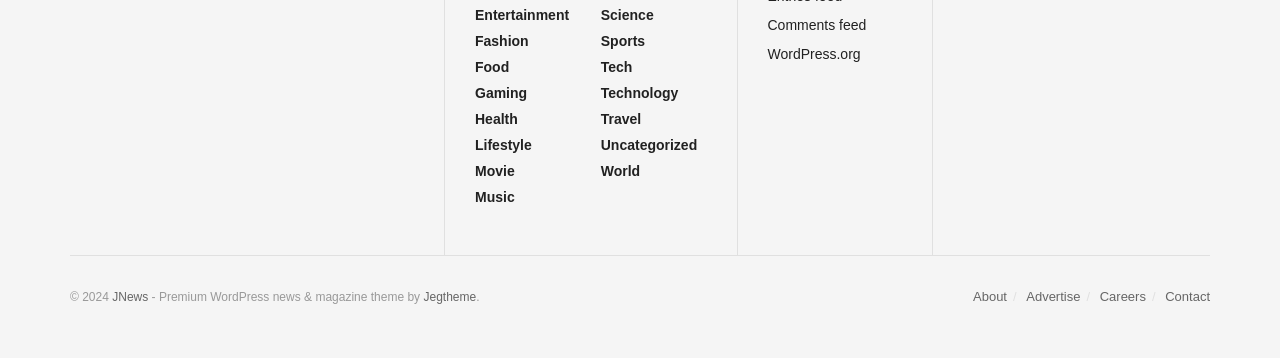What is the copyright year mentioned on the webpage?
Please answer the question with as much detail as possible using the screenshot.

I found a static text element with the text '© 2024', which indicates the copyright year mentioned on the webpage.